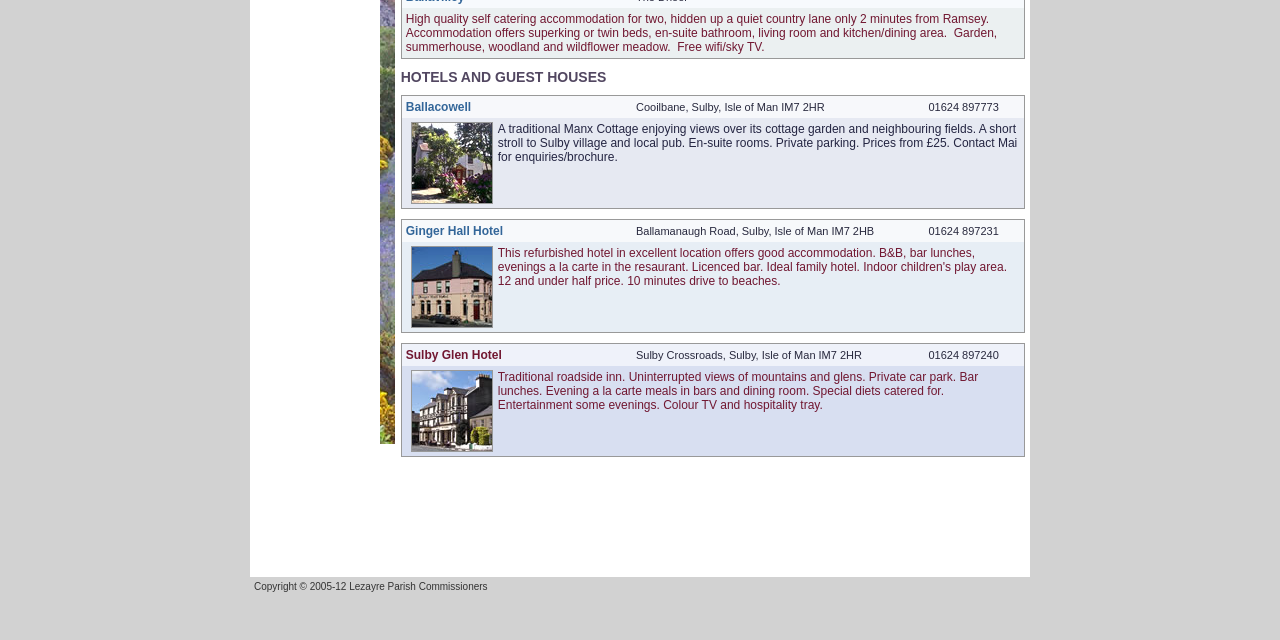Using the provided element description: "Ballacowell", determine the bounding box coordinates of the corresponding UI element in the screenshot.

[0.317, 0.156, 0.368, 0.178]